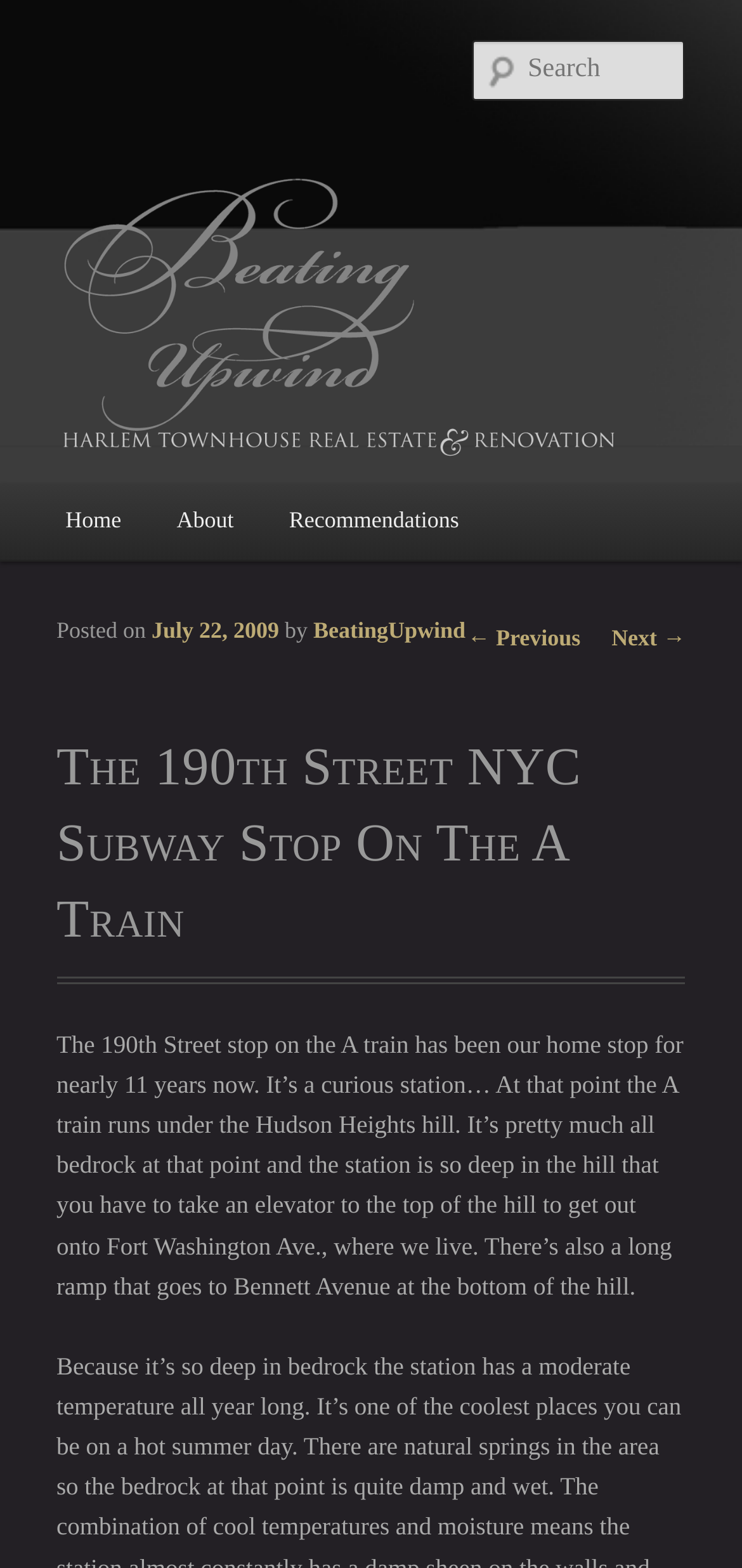Can you pinpoint the bounding box coordinates for the clickable element required for this instruction: "Read about the author"? The coordinates should be four float numbers between 0 and 1, i.e., [left, top, right, bottom].

[0.422, 0.393, 0.627, 0.41]